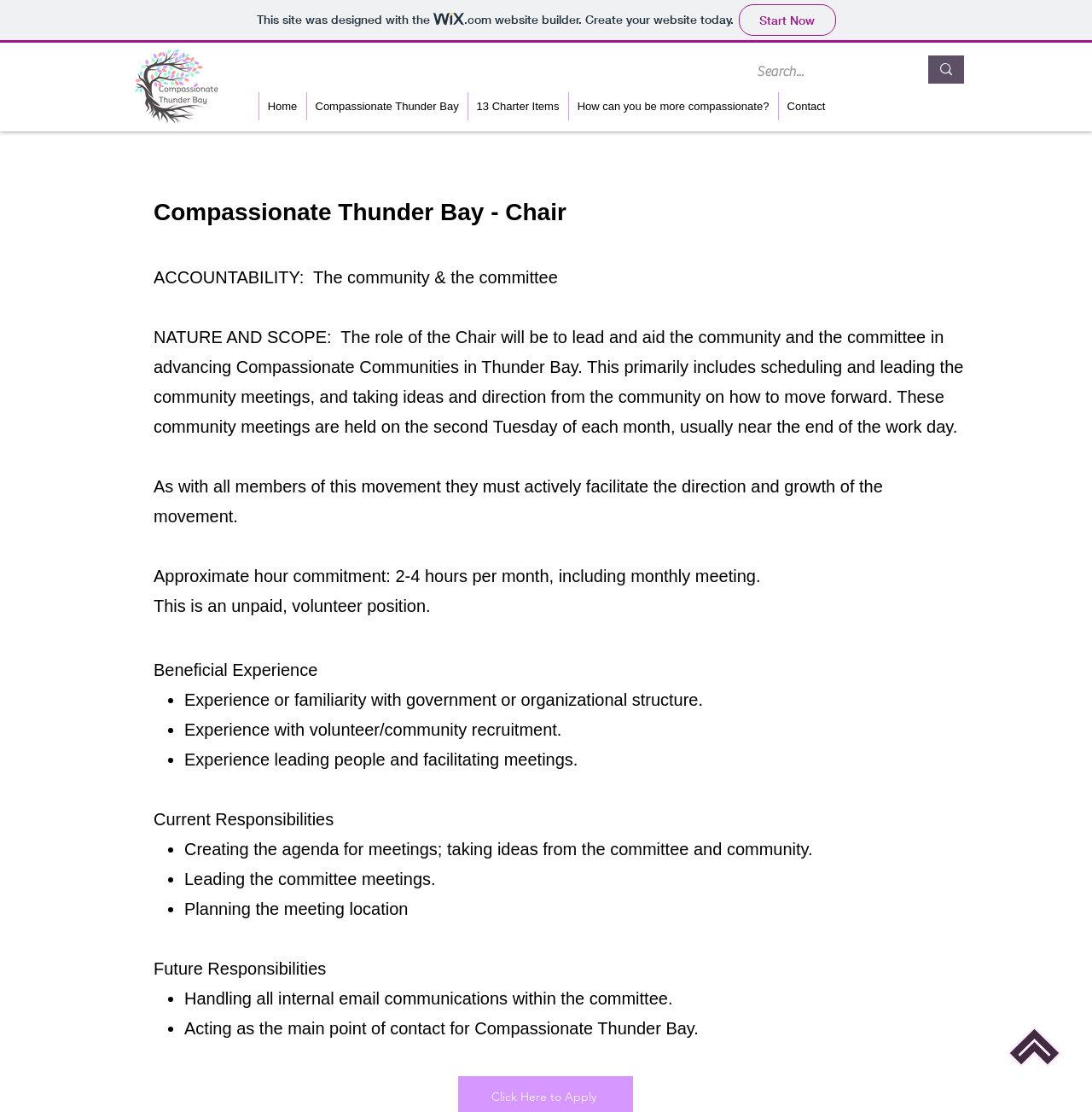What is the role of the Chair in Compassionate Thunder Bay?
Offer a detailed and exhaustive answer to the question.

According to the webpage, the role of the Chair is to lead and aid the community and the committee in advancing Compassionate Communities in Thunder Bay, which primarily includes scheduling and leading the community meetings, and taking ideas and direction from the community on how to move forward.